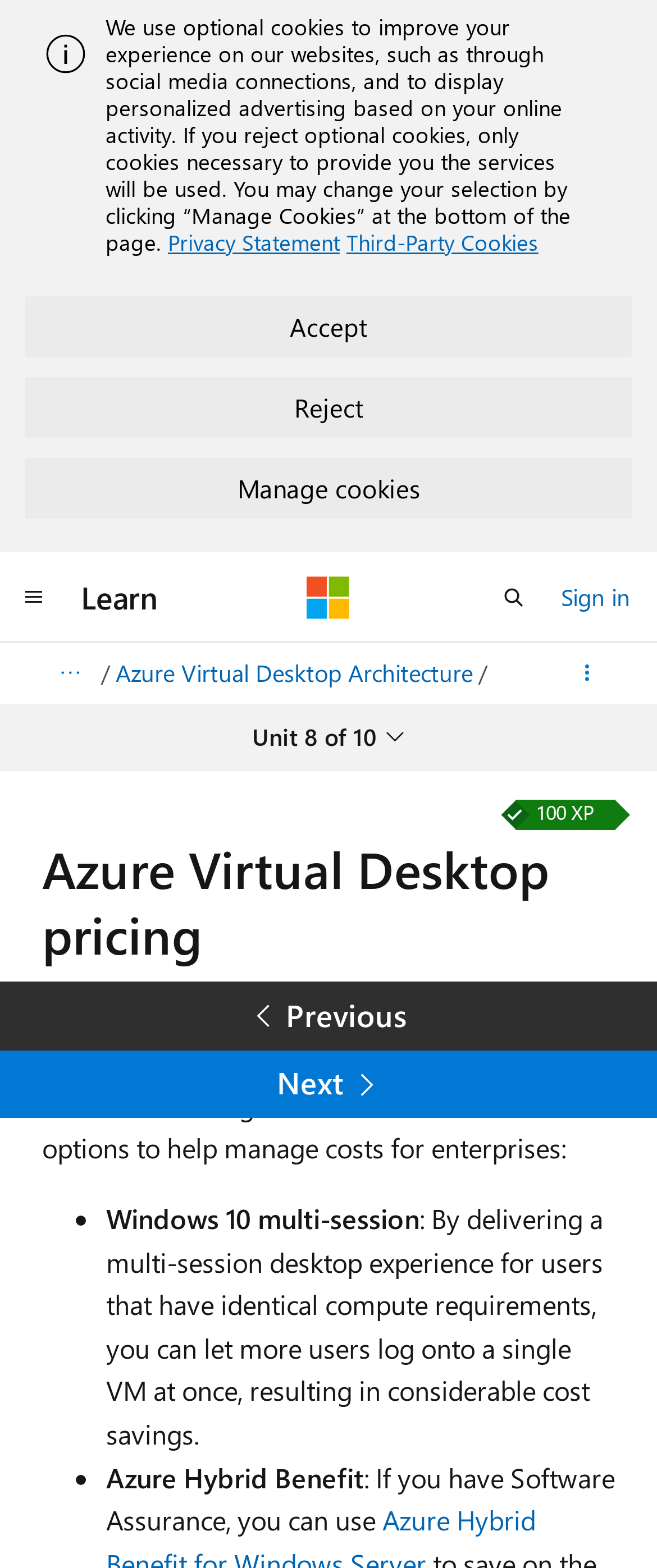How much XP is awarded for completing this module?
Based on the screenshot, answer the question with a single word or phrase.

100 XP